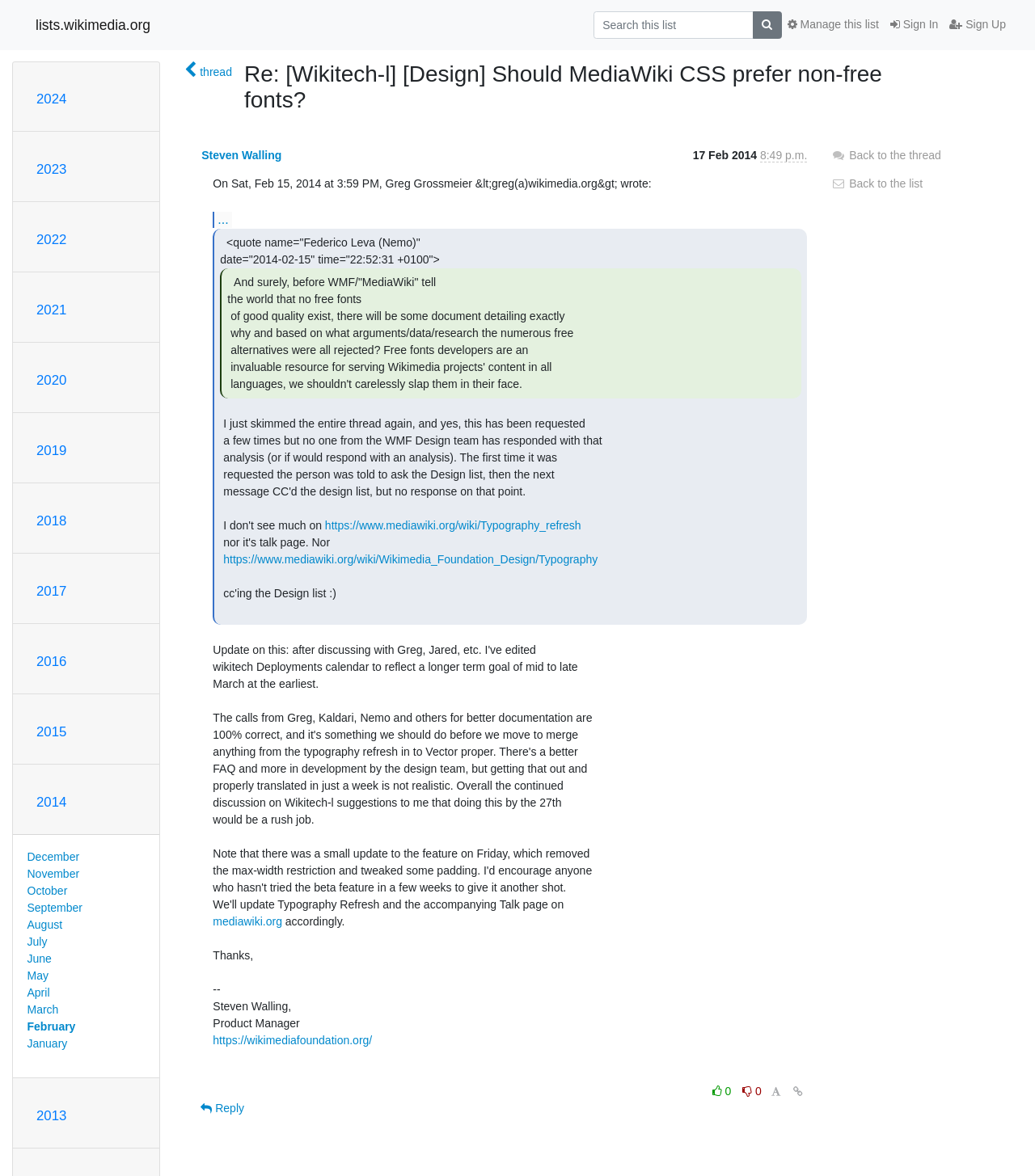Determine the bounding box coordinates of the section I need to click to execute the following instruction: "Reply". Provide the coordinates as four float numbers between 0 and 1, i.e., [left, top, right, bottom].

[0.186, 0.93, 0.244, 0.954]